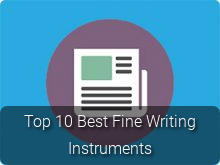Convey all the details present in the image.

The image features a stylized graphic representing the "Top 10 Best Fine Writing Instruments." Set against a vibrant blue background, it showcases an illustration of a document or notepad with a pen, symbolizing writing and creativity. This eye-catching visual is accompanied by a bold title that highlights a curated selection of high-quality writing tools, ideal for both professionals and enthusiasts who appreciate fine craftsmanship in writing instruments. The design effectively draws attention, making it inviting for viewers interested in exploring superior options for writing.